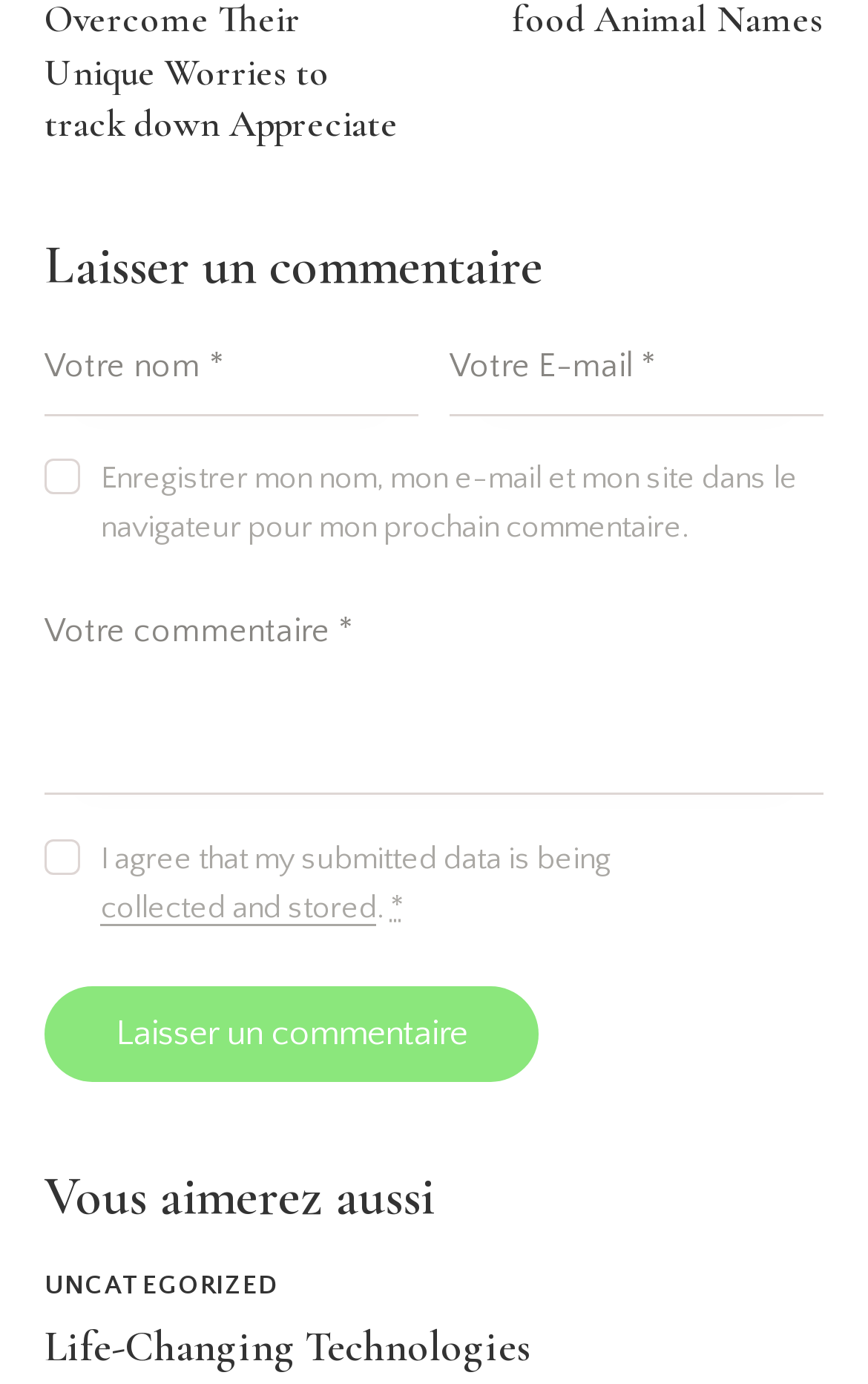Using the provided description Uncategorized, find the bounding box coordinates for the UI element. Provide the coordinates in (top-left x, top-left y, bottom-right x, bottom-right y) format, ensuring all values are between 0 and 1.

[0.051, 0.913, 0.321, 0.945]